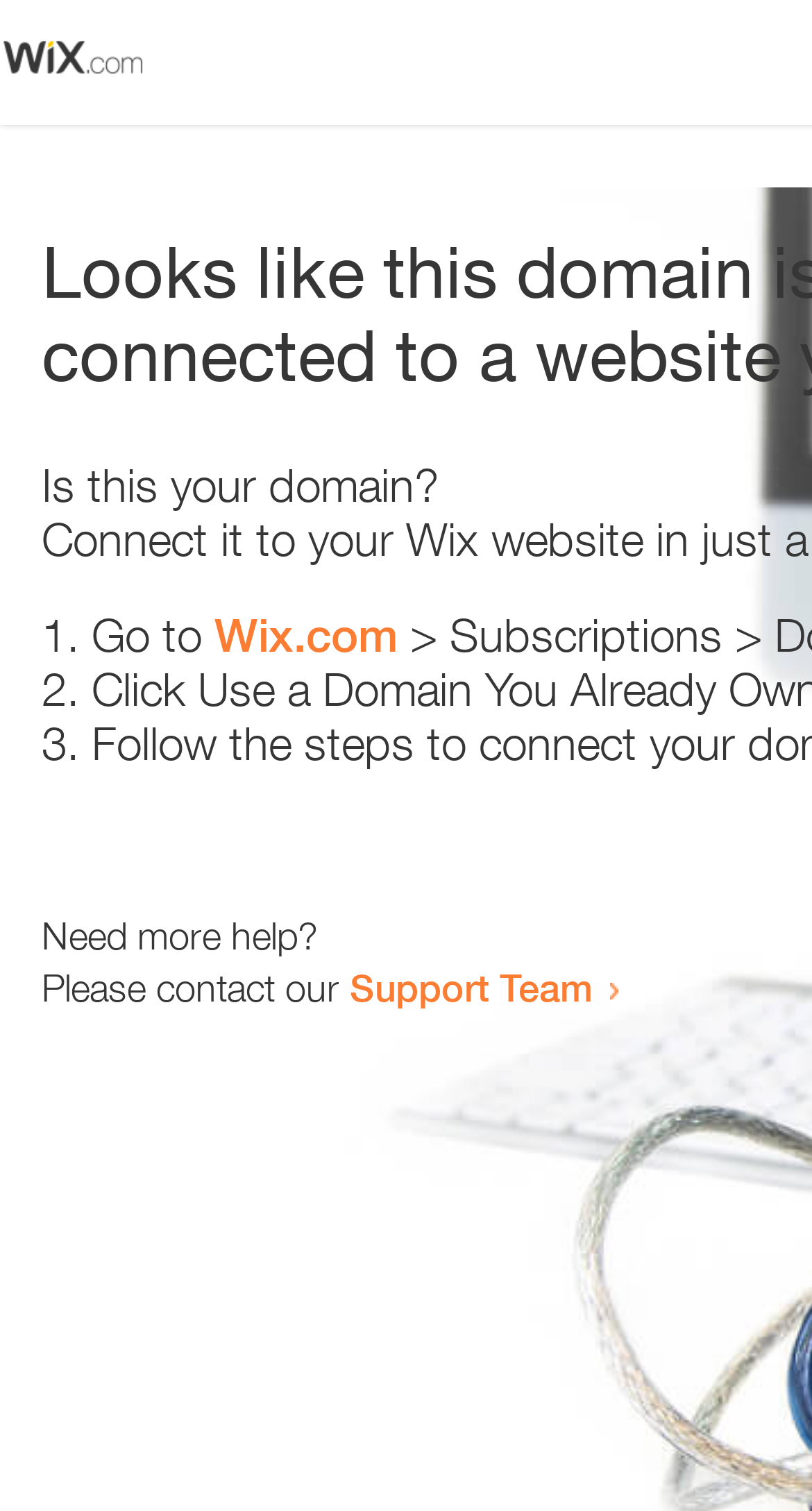Please find and generate the text of the main heading on the webpage.

Looks like this domain isn't
connected to a website yet